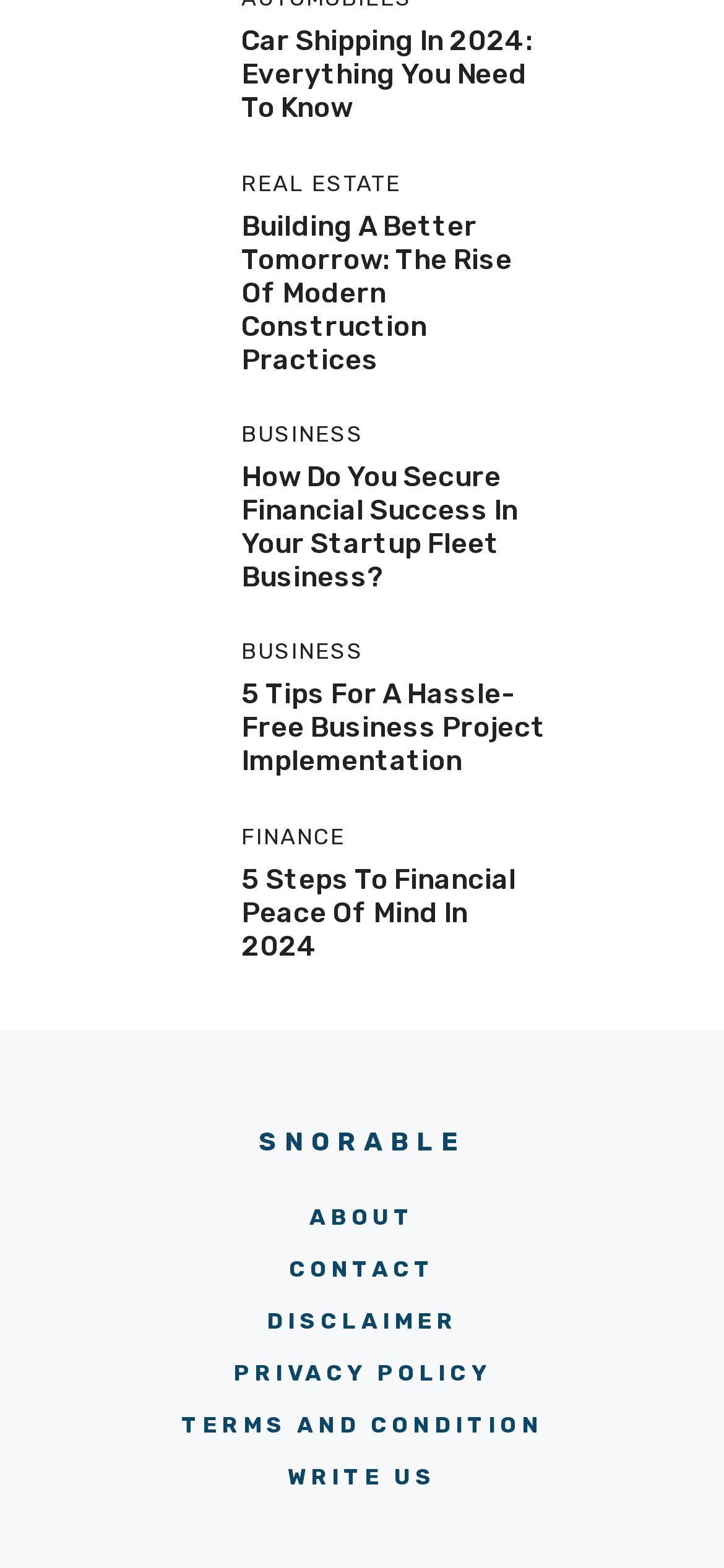Refer to the image and provide an in-depth answer to the question: 
What is the topic of the first article?

The first heading on the webpage is 'Car Shipping In 2024: Everything You Need To Know', which suggests that the topic of the first article is car shipping.